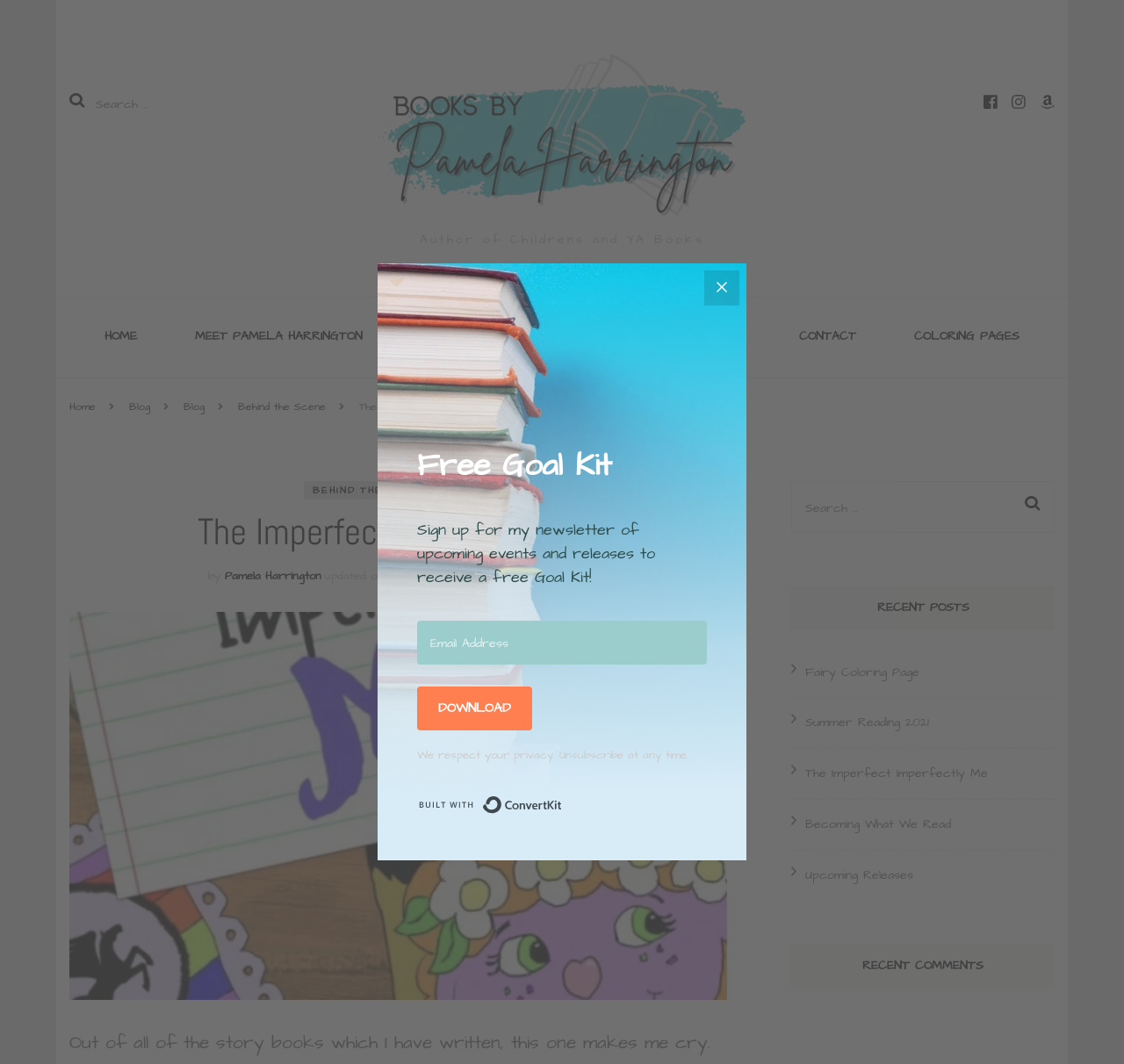Find the bounding box coordinates for the area that must be clicked to perform this action: "Leave a comment on the blog post".

[0.445, 0.534, 0.53, 0.549]